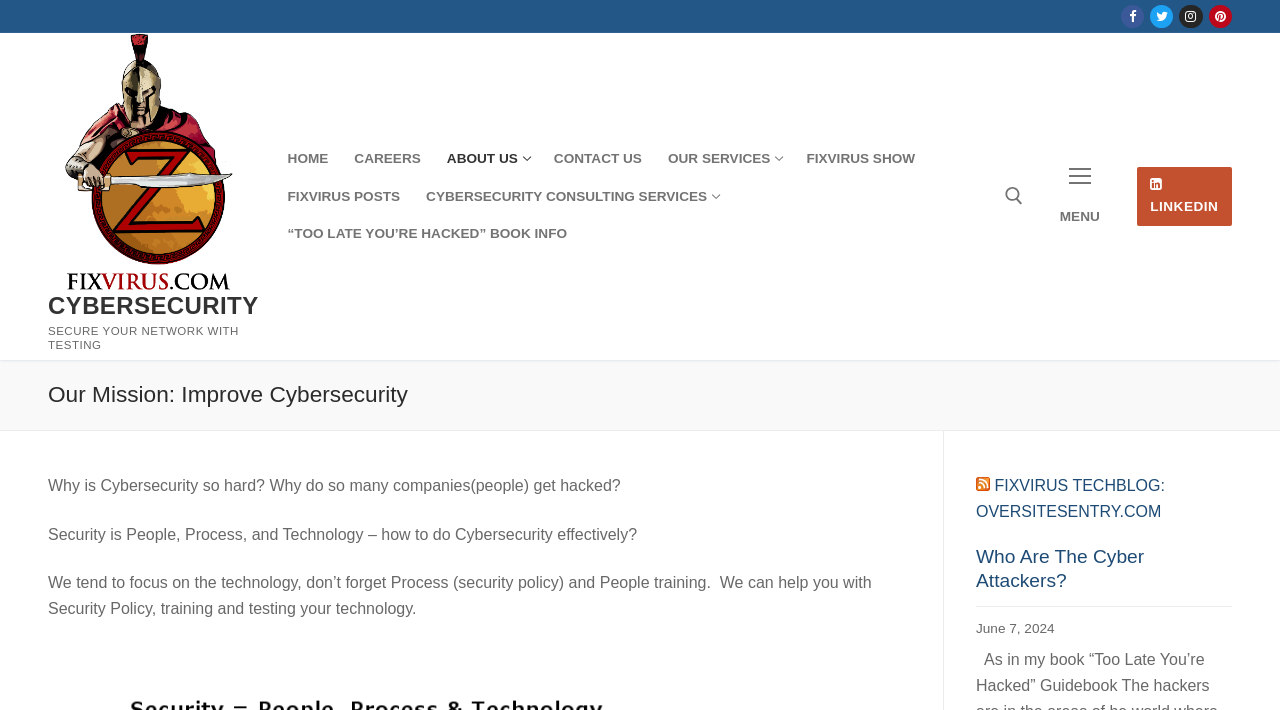What is the title of the blog or news section on this webpage?
Answer with a single word or phrase, using the screenshot for reference.

RSS FIXVIRUS TECHBLOG: OVERSITESENTRY.COM